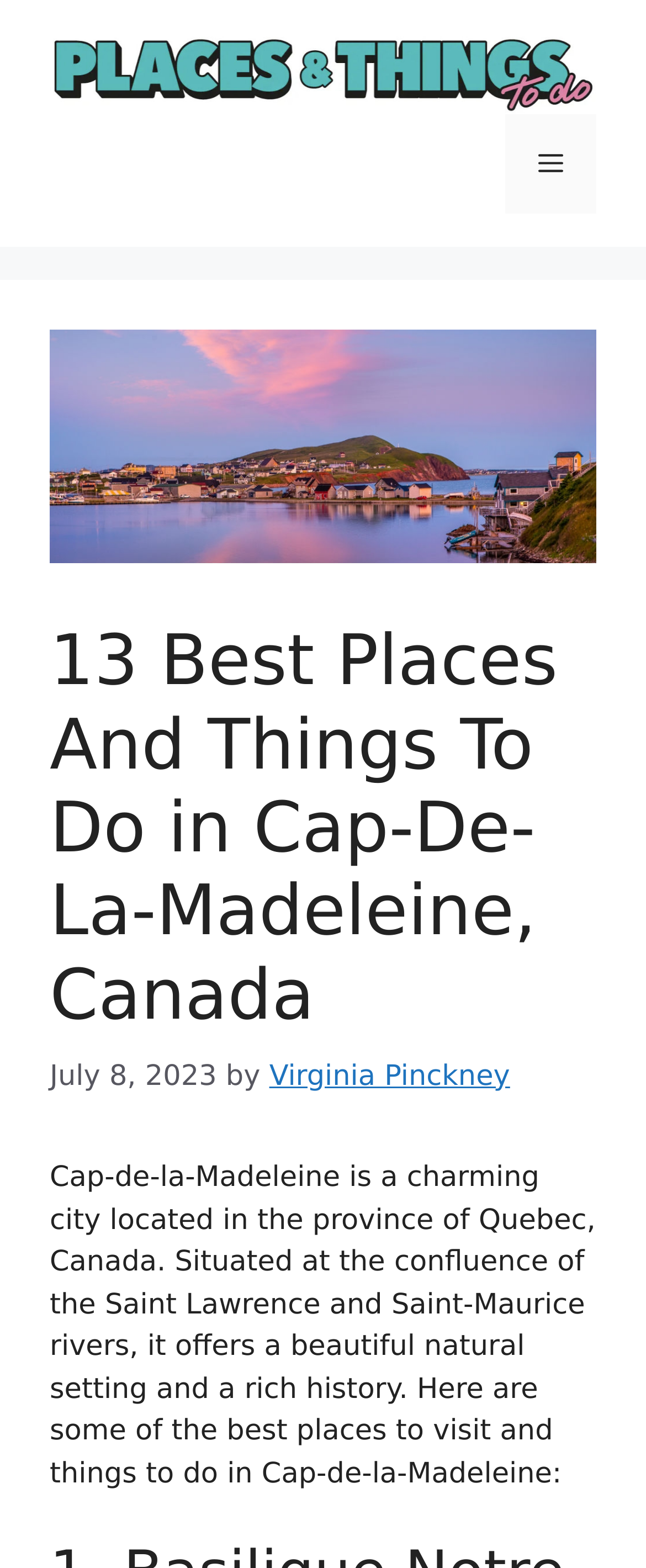Give a one-word or phrase response to the following question: What is the name of the city located in the province of Quebec, Canada?

Cap-de-la-Madeleine